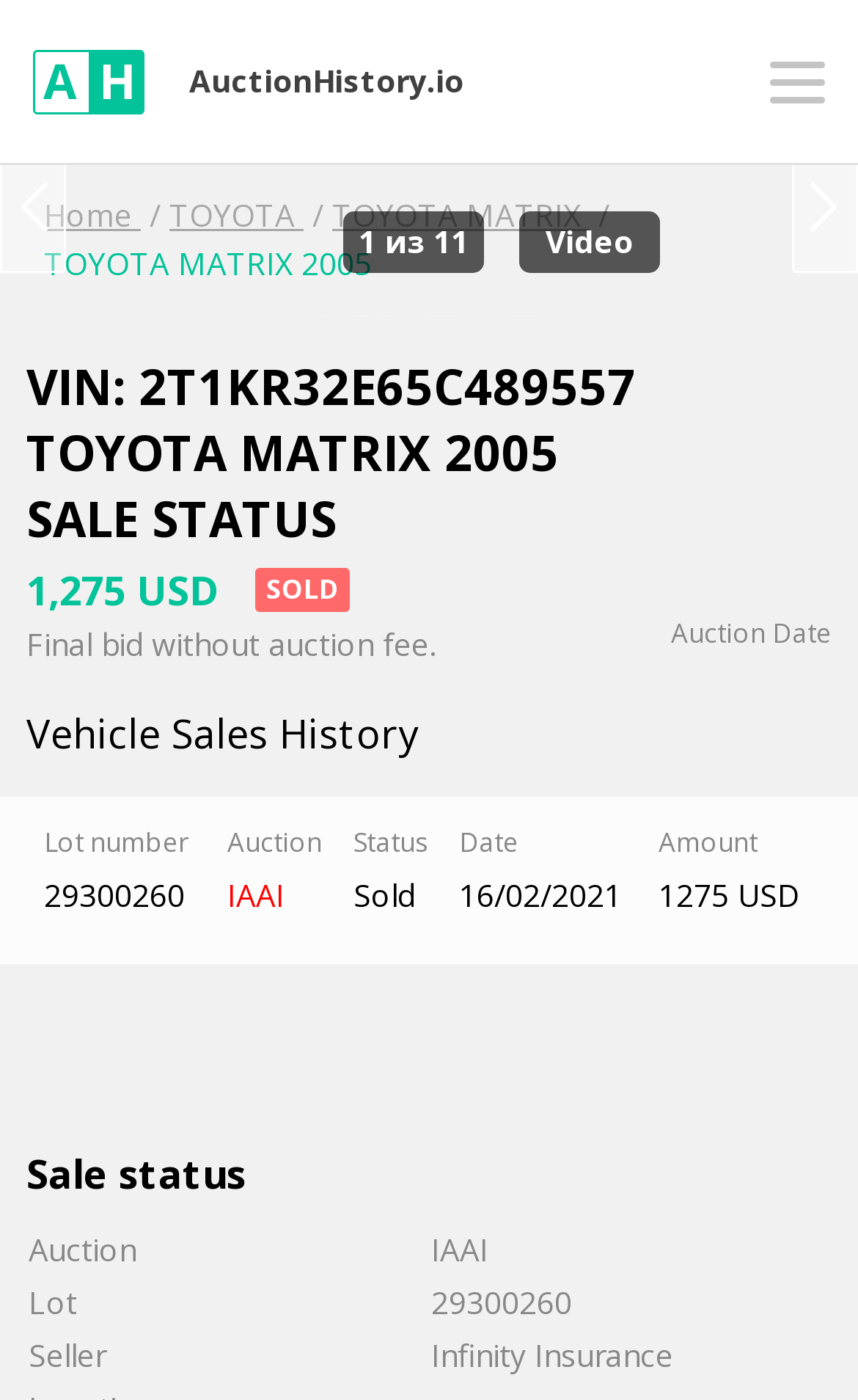Extract the bounding box coordinates of the UI element described by: "parent_node: AuctionHistory.io". The coordinates should include four float numbers ranging from 0 to 1, e.g., [left, top, right, bottom].

[0.897, 0.035, 0.962, 0.081]